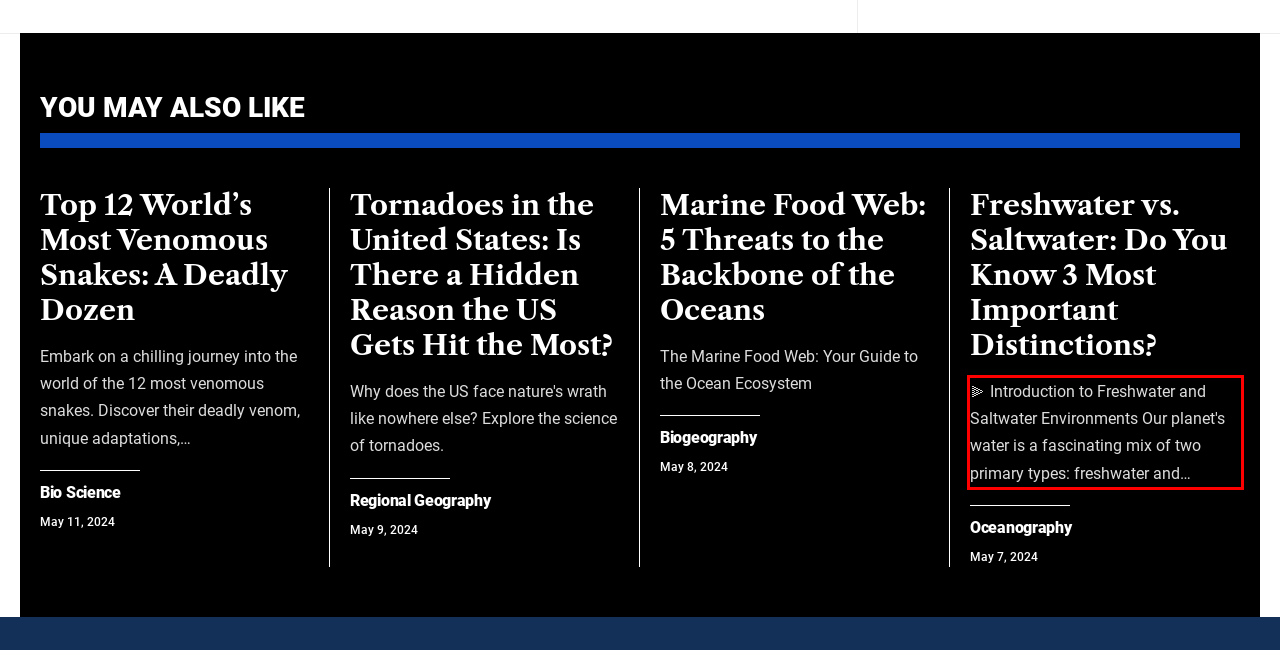Please perform OCR on the text content within the red bounding box that is highlighted in the provided webpage screenshot.

⫸ Introduction to Freshwater and Saltwater Environments Our planet's water is a fascinating mix of two primary types: freshwater and…